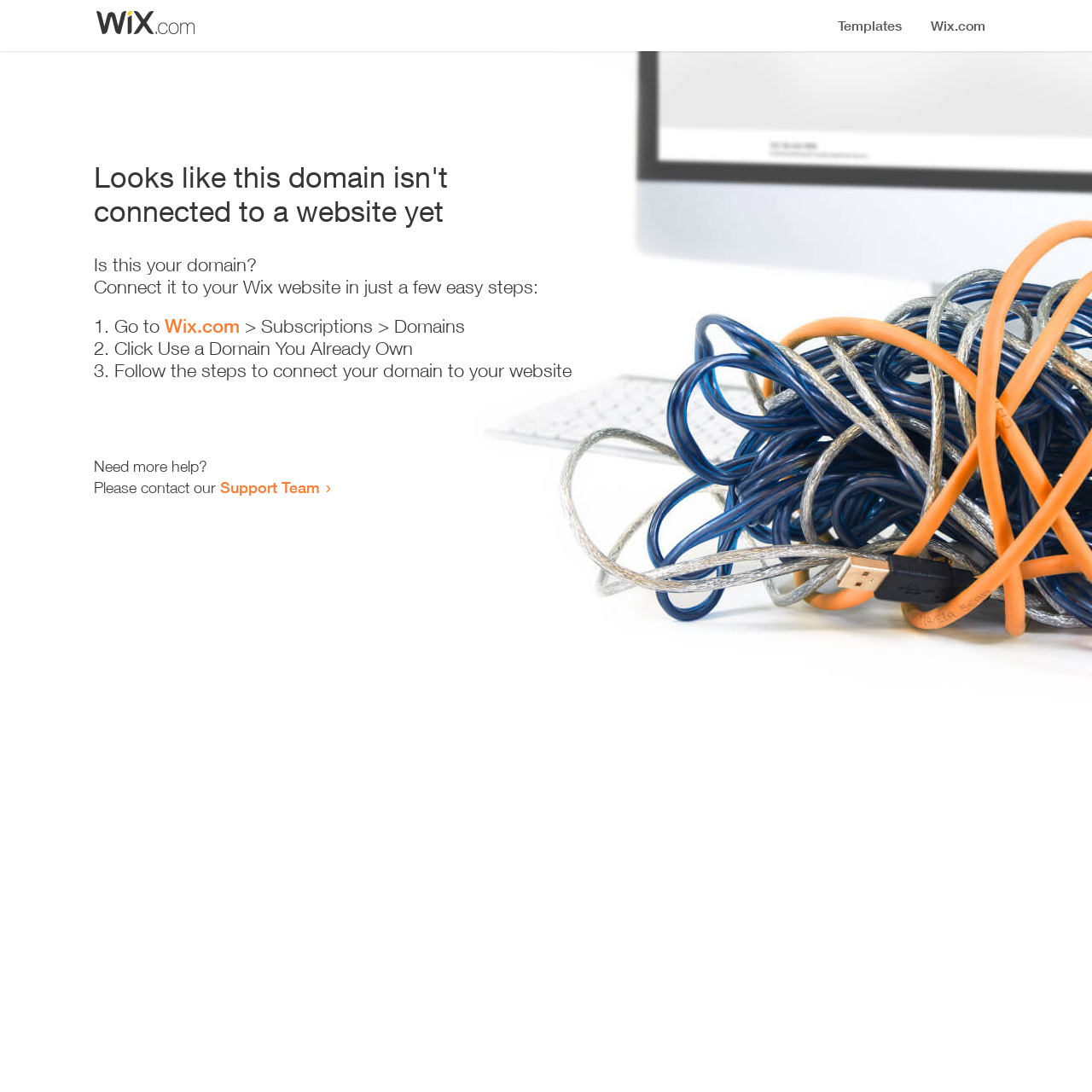Look at the image and give a detailed response to the following question: How many steps are required to connect the domain to a website?

The webpage provides a list of steps to connect the domain to a website, and there are three list markers '1.', '2.', and '3.' indicating that three steps are required.